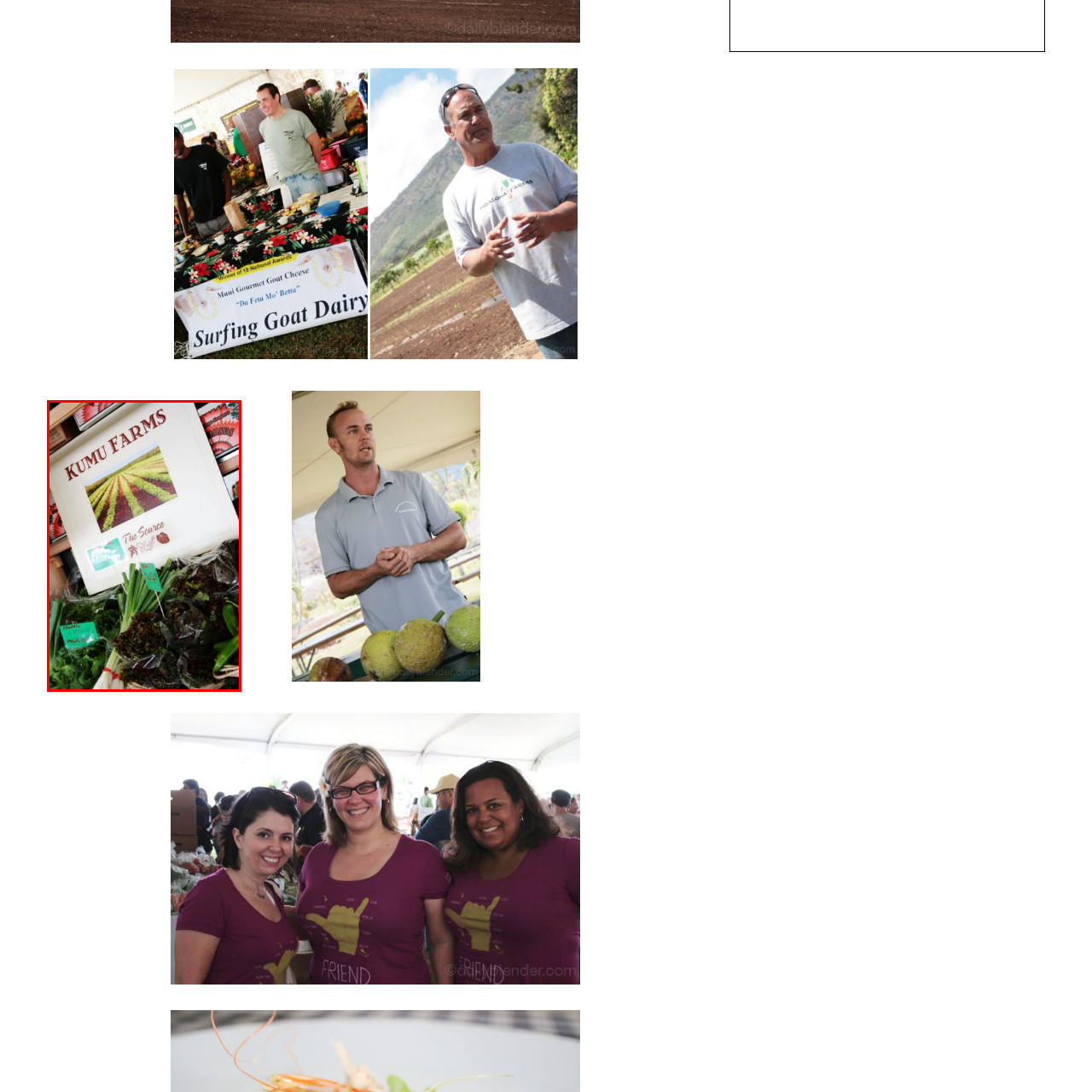What type of produce is being showcased?
Carefully examine the image within the red bounding box and provide a comprehensive answer based on what you observe.

The image depicts a variety of greens and vegetables arranged artfully, including leafy lettuce and scallions, all labeled with small tags indicating they are organic, which suggests that the produce being showcased is fresh and organic.